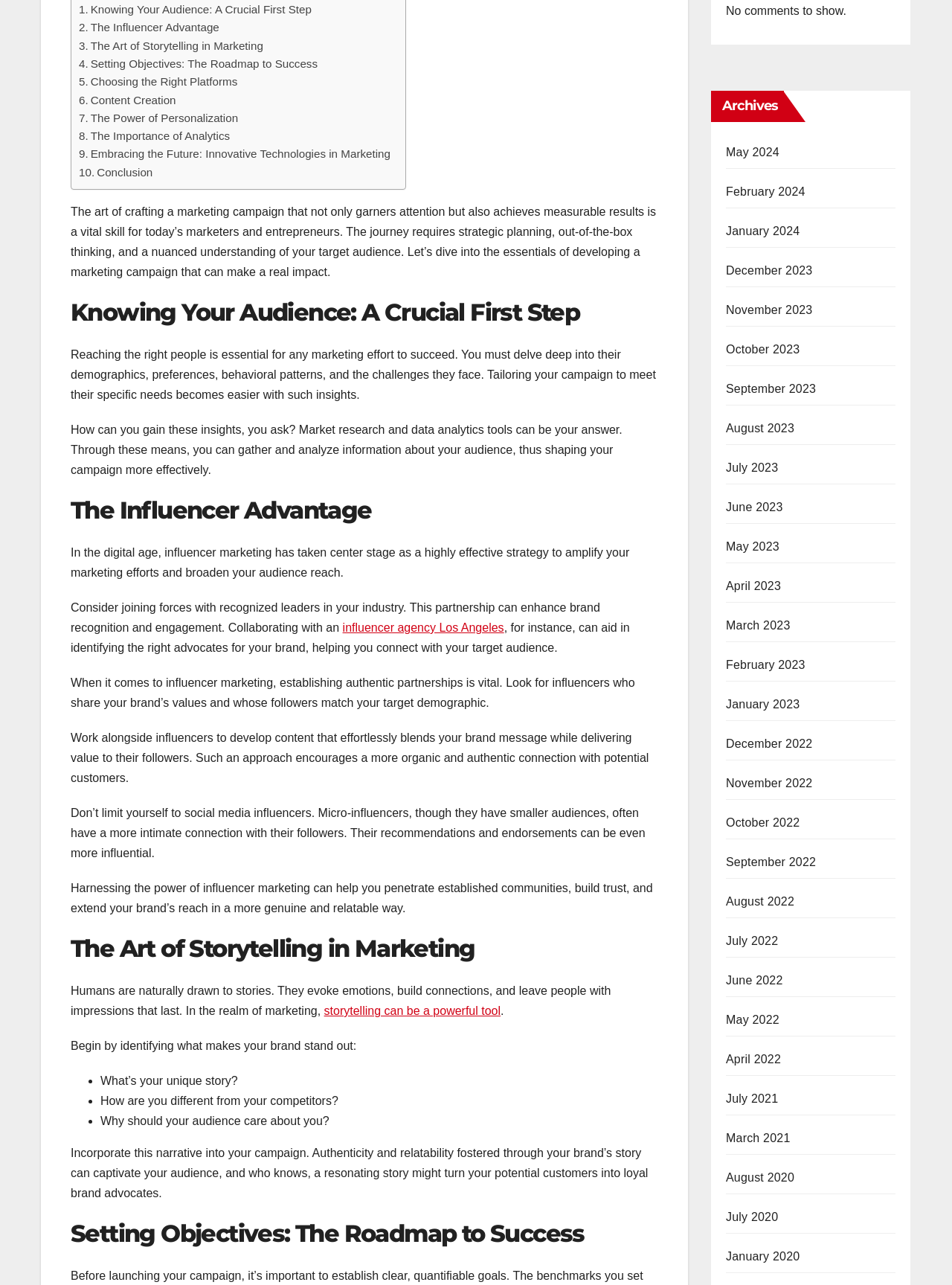Based on the provided description, "The Influencer Advantage", find the bounding box of the corresponding UI element in the screenshot.

[0.083, 0.015, 0.23, 0.029]